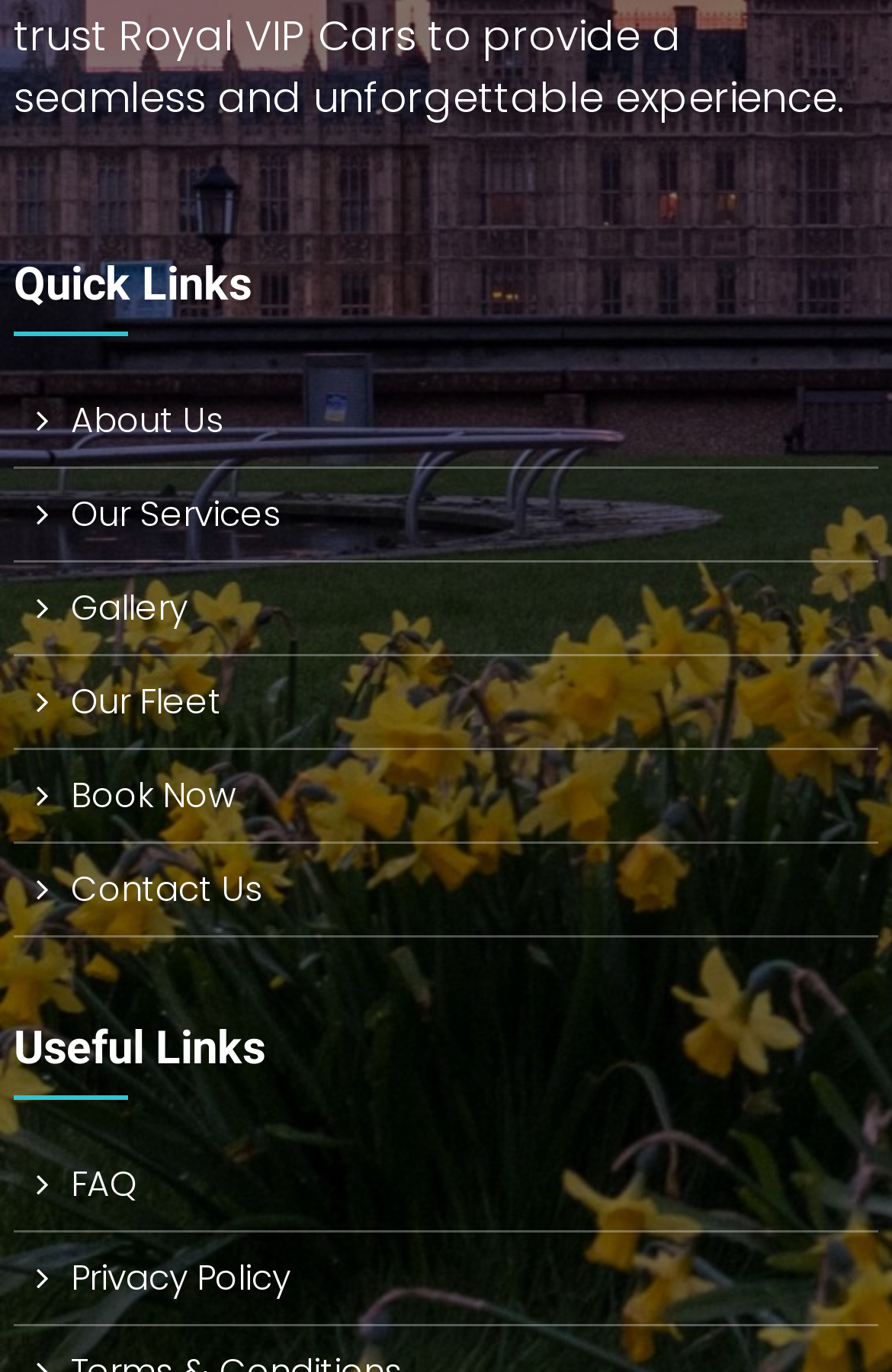What is the second quick link?
Please provide a single word or phrase as your answer based on the screenshot.

Our Services